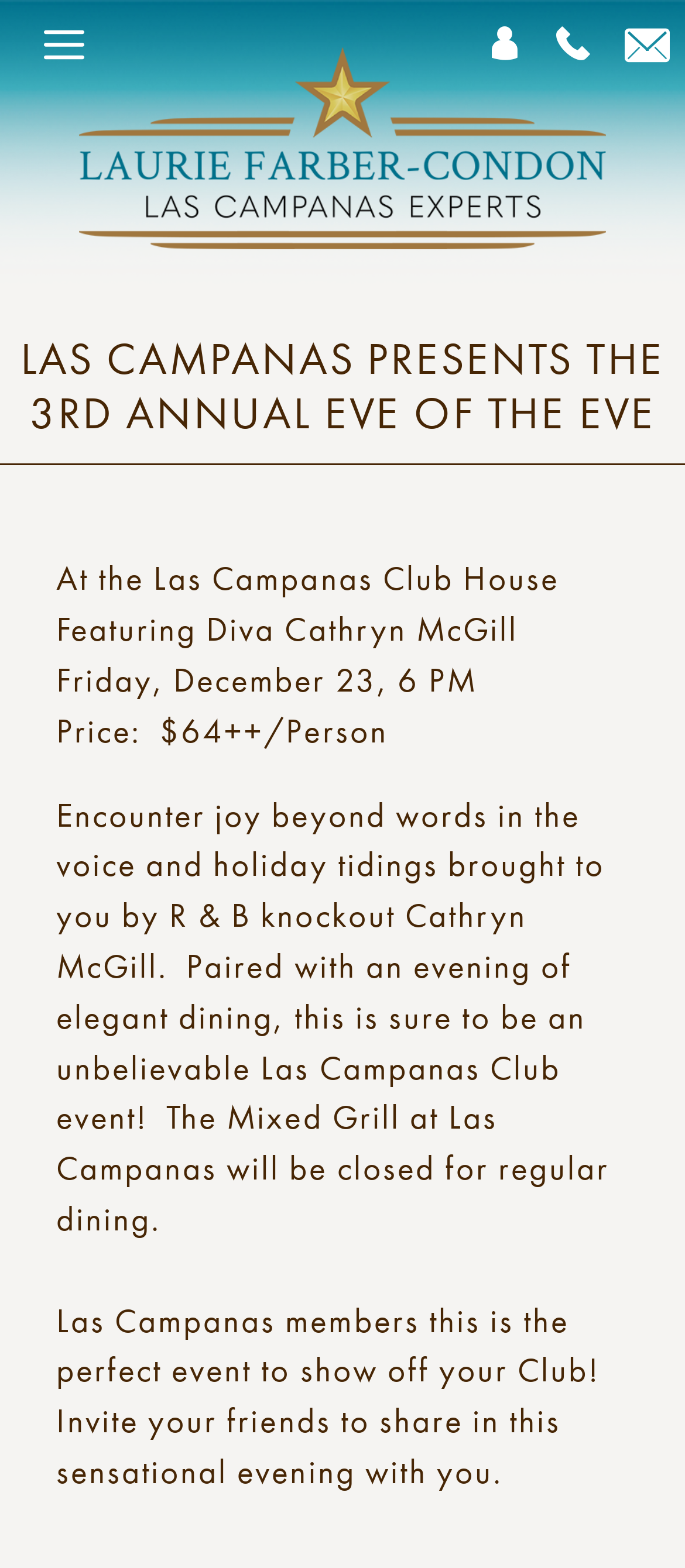Give a short answer to this question using one word or a phrase:
What is the name of the dining location?

The Mixed Grill at Las Campanas